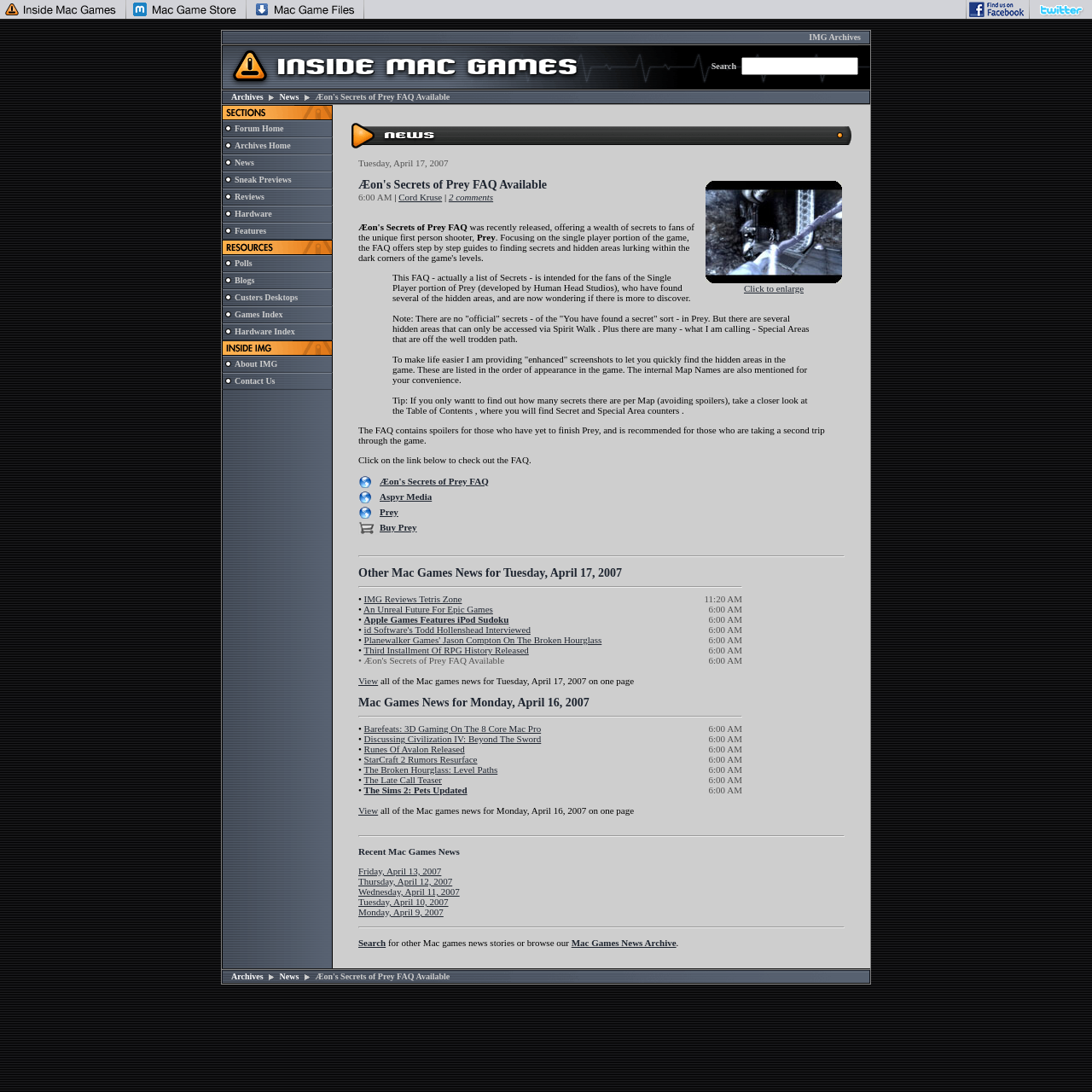Respond to the following question with a brief word or phrase:
What is the name of the link that is next to the 'Forum Home' image?

Forum Home